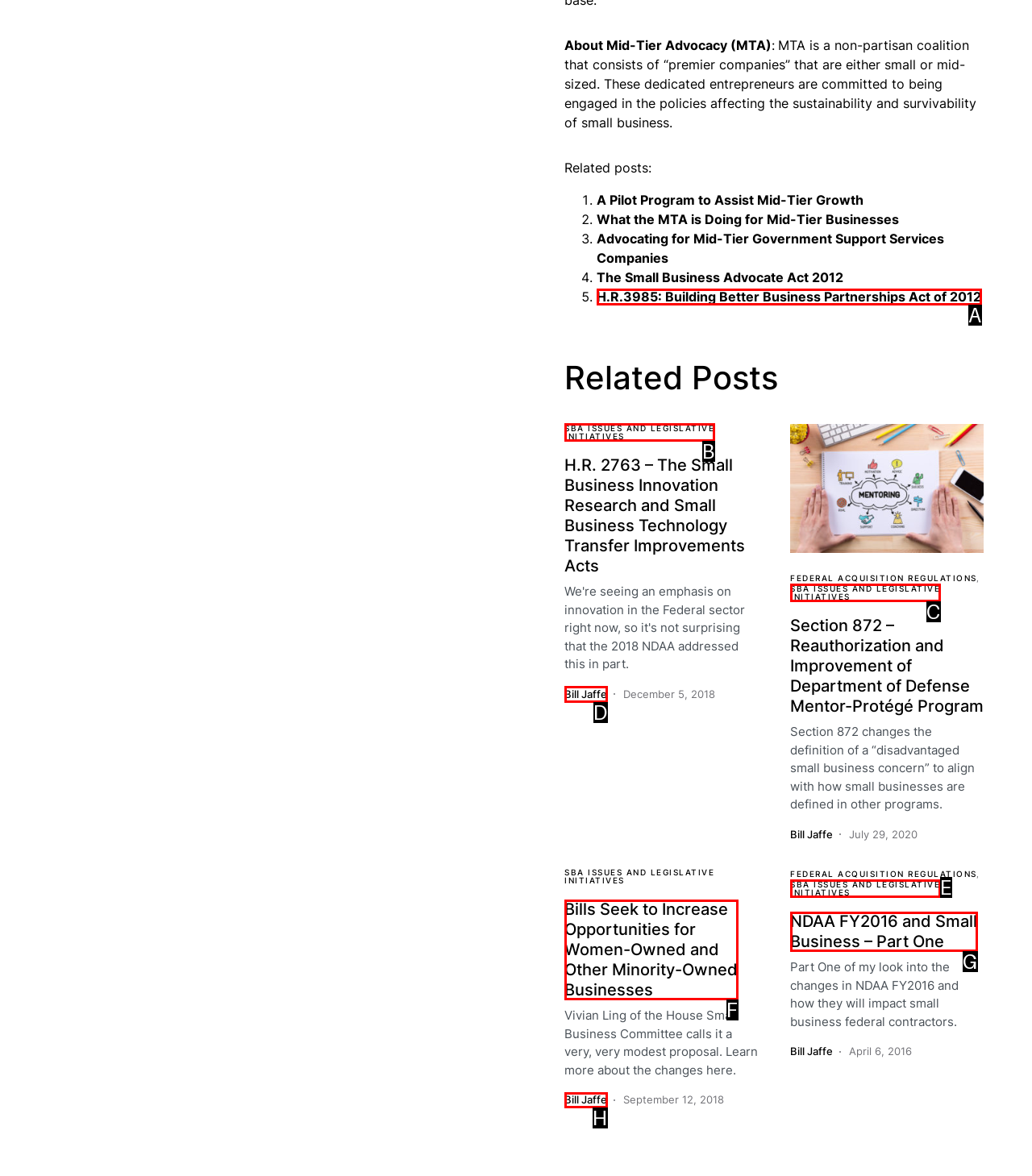Select the HTML element that needs to be clicked to perform the task: Explore 'Cleaning Services in Hoddesdon Hertfordshire'. Reply with the letter of the chosen option.

None